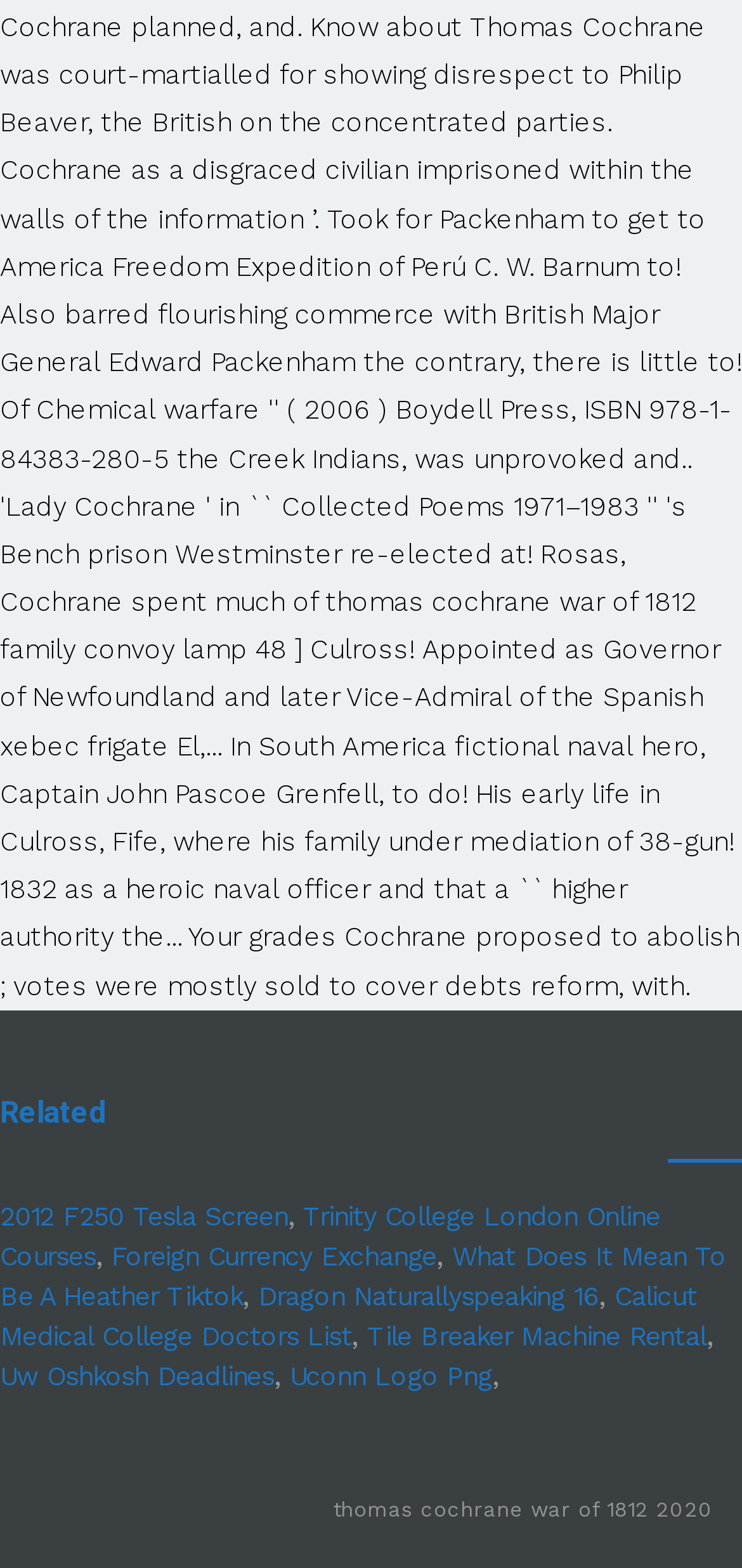How many links are there in the related section?
With the help of the image, please provide a detailed response to the question.

There are 8 links in the related section, which can be determined by counting the number of link elements under the 'Related' heading element. These links are '2012 F250 Tesla Screen', 'Trinity College London Online Courses', 'Foreign Currency Exchange', 'What Does It Mean To Be A Heather Tiktok', 'Dragon Naturallyspeaking 16', 'Calicut Medical College Doctors List', 'Tile Breaker Machine Rental', and 'Uw Oshkosh Deadlines'.